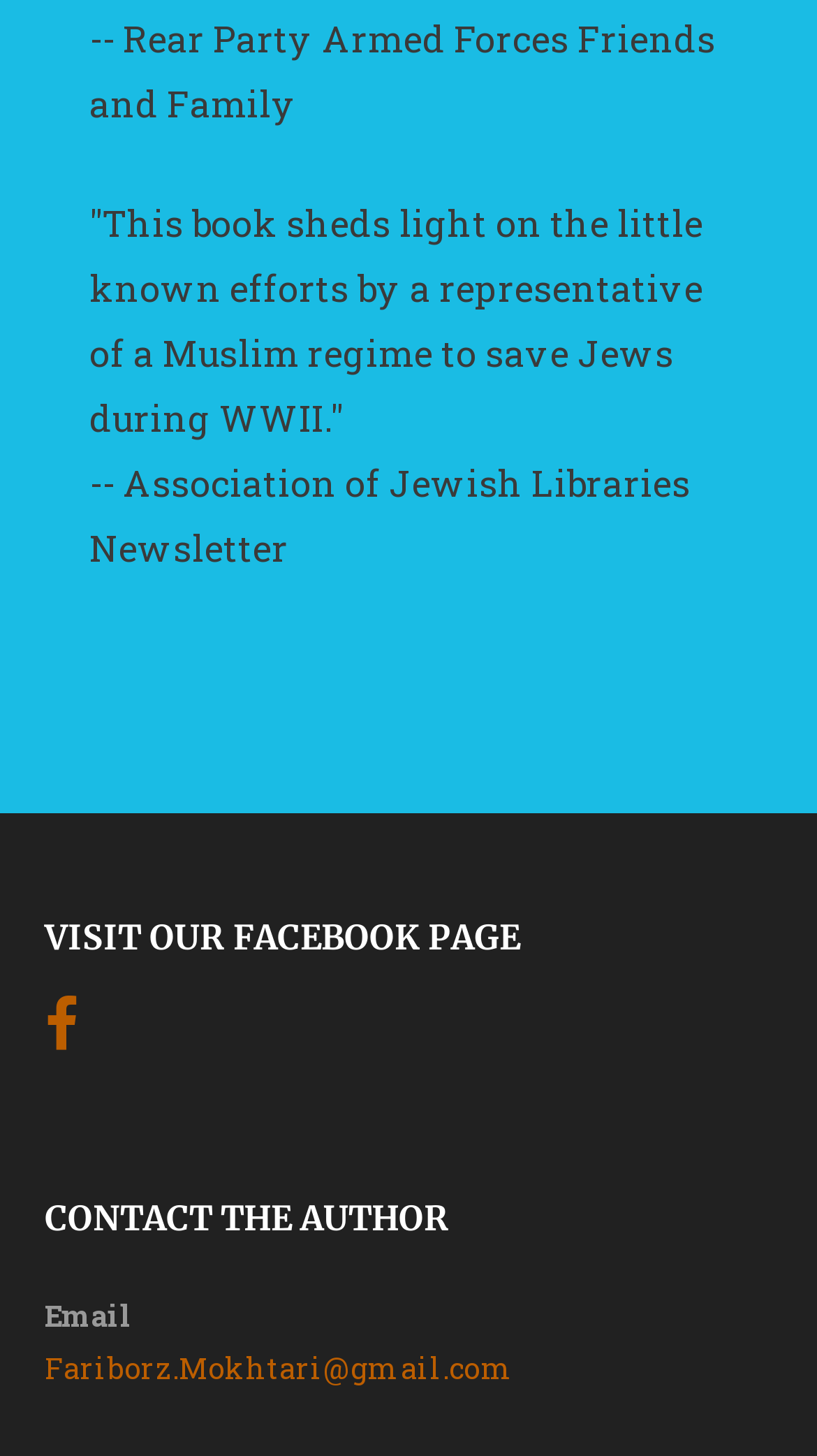What is the contact method mentioned?
Please look at the screenshot and answer in one word or a short phrase.

Email